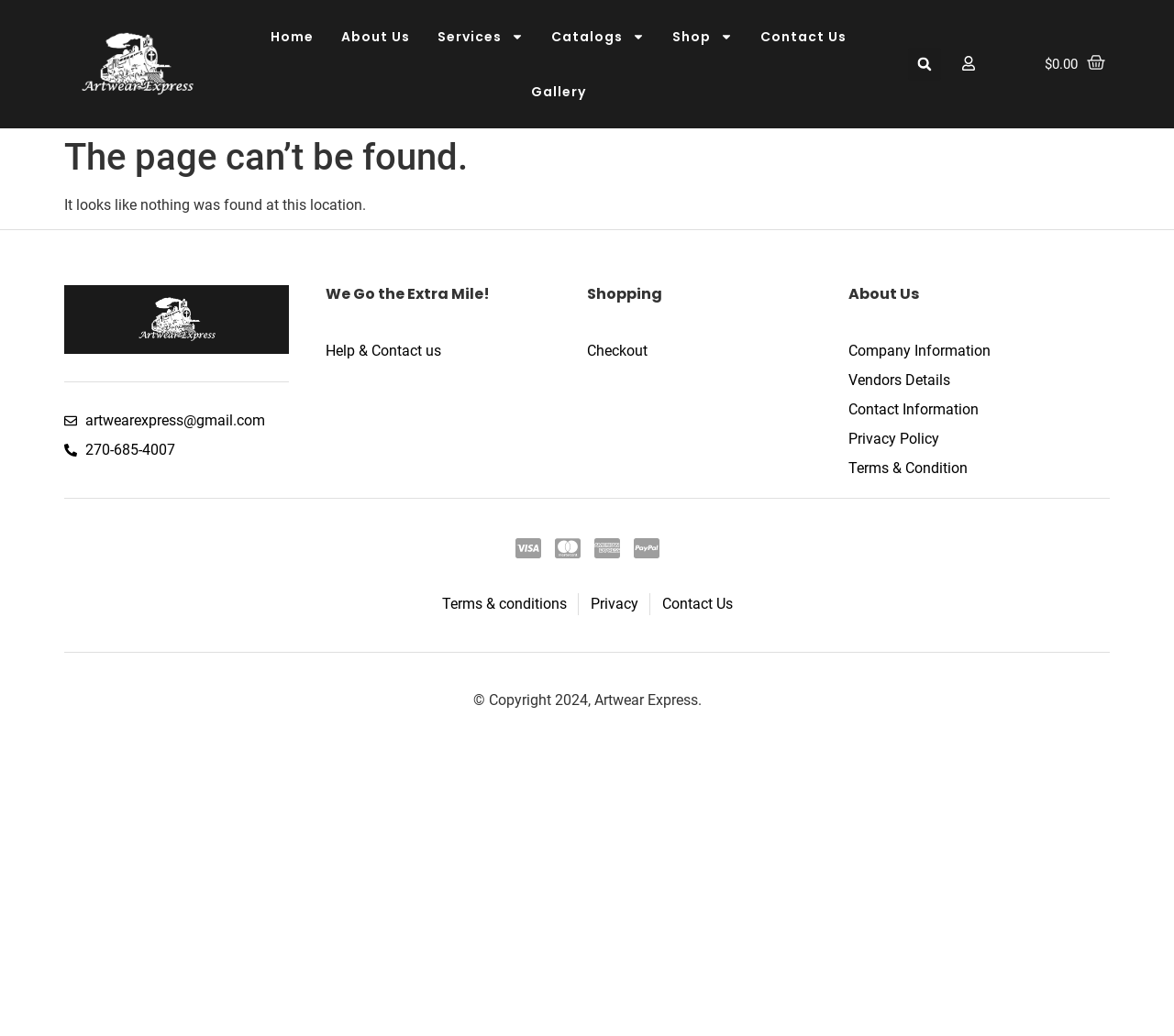Locate the bounding box coordinates of the area that needs to be clicked to fulfill the following instruction: "Click Home". The coordinates should be in the format of four float numbers between 0 and 1, namely [left, top, right, bottom].

[0.219, 0.009, 0.279, 0.062]